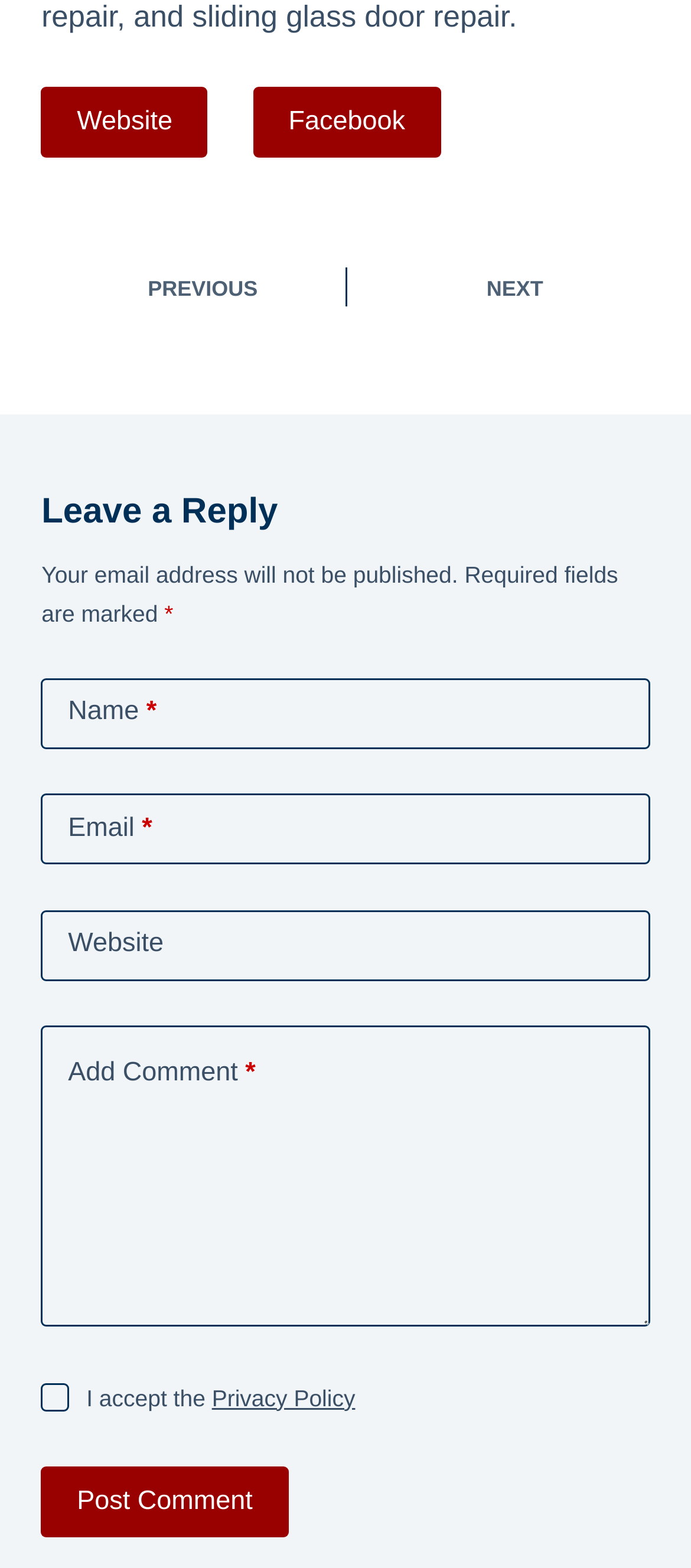Determine the bounding box coordinates of the clickable region to execute the instruction: "Click the 'Post Comment' button". The coordinates should be four float numbers between 0 and 1, denoted as [left, top, right, bottom].

[0.06, 0.936, 0.417, 0.981]